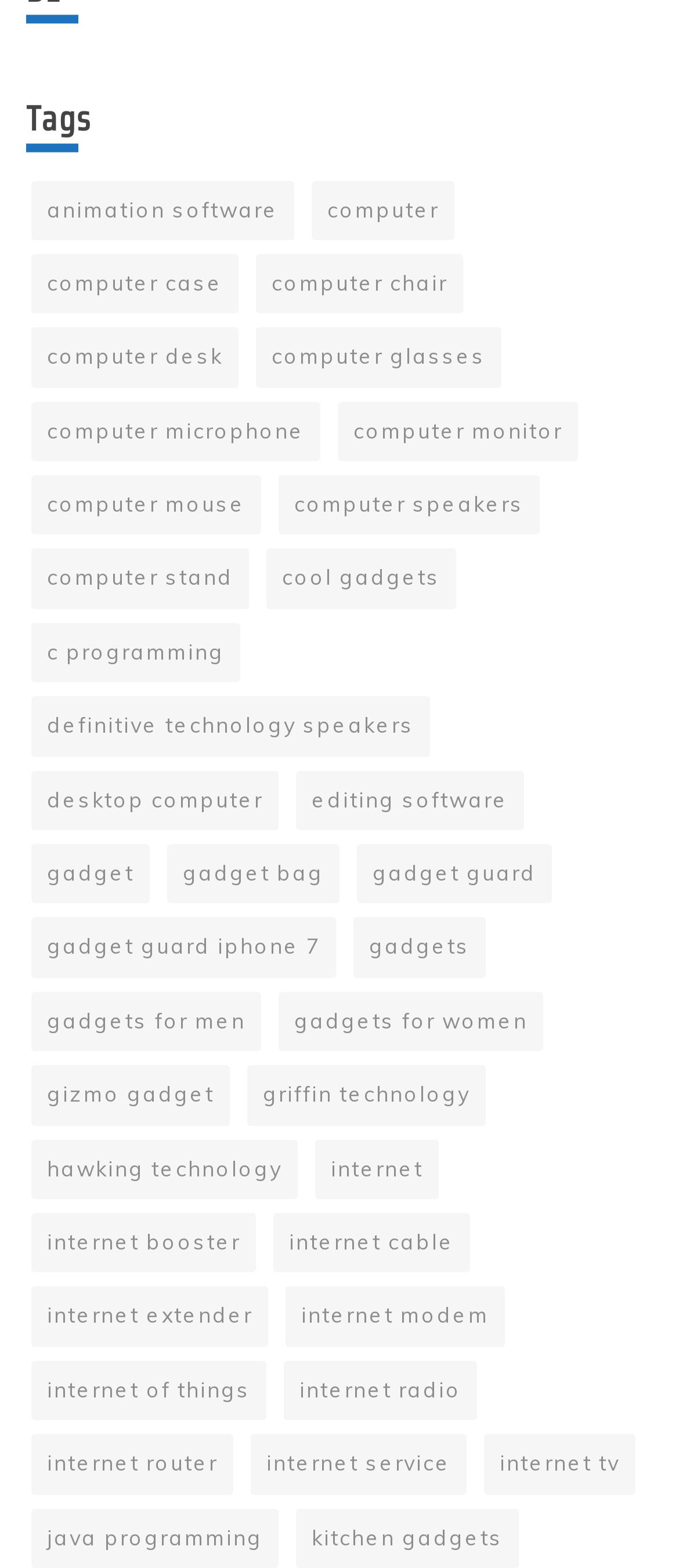Answer the question with a single word or phrase: 
What is the main category of the webpage?

Computer and gadgets